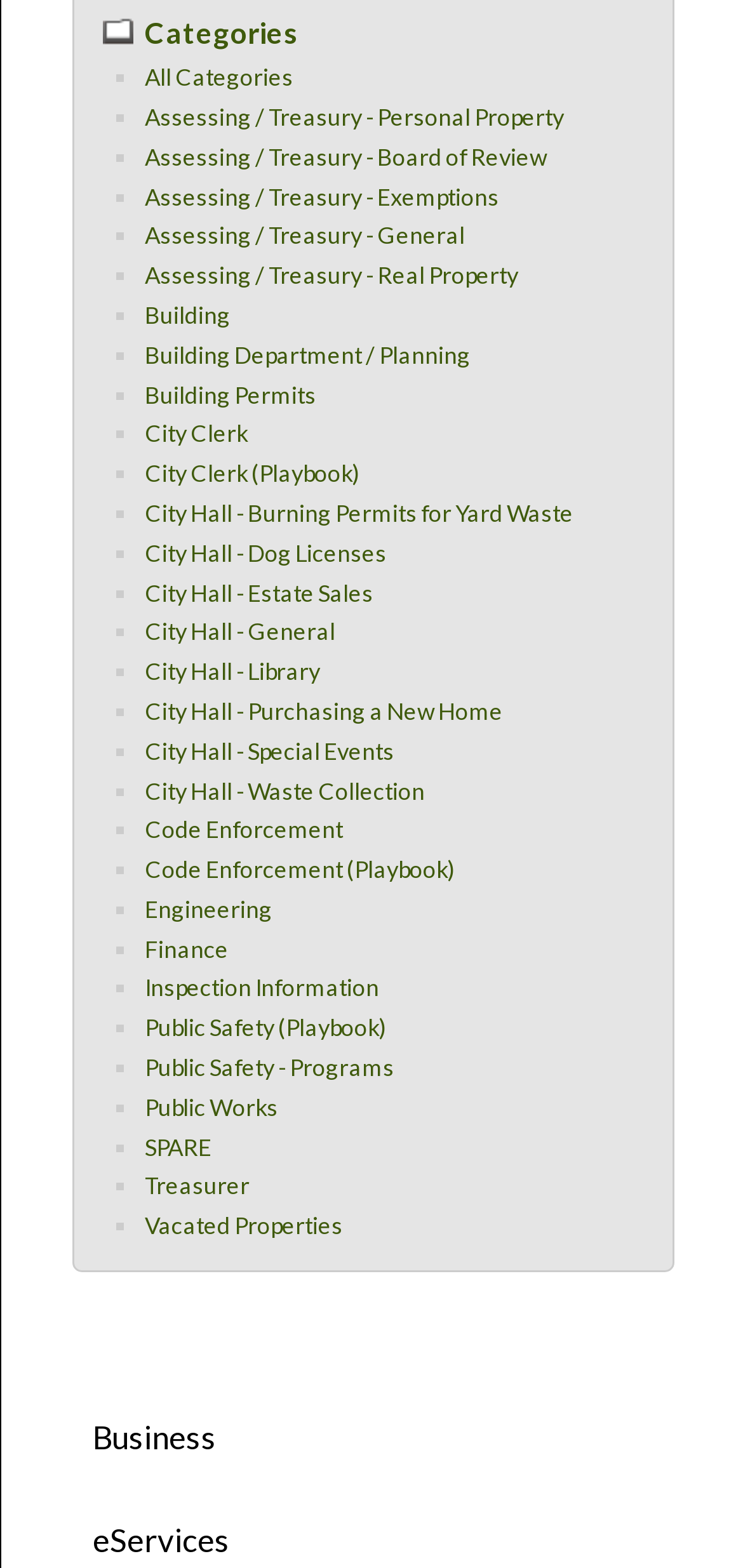Find the bounding box coordinates for the area you need to click to carry out the instruction: "Go to 'City Hall - Library'". The coordinates should be four float numbers between 0 and 1, indicated as [left, top, right, bottom].

[0.195, 0.419, 0.431, 0.437]